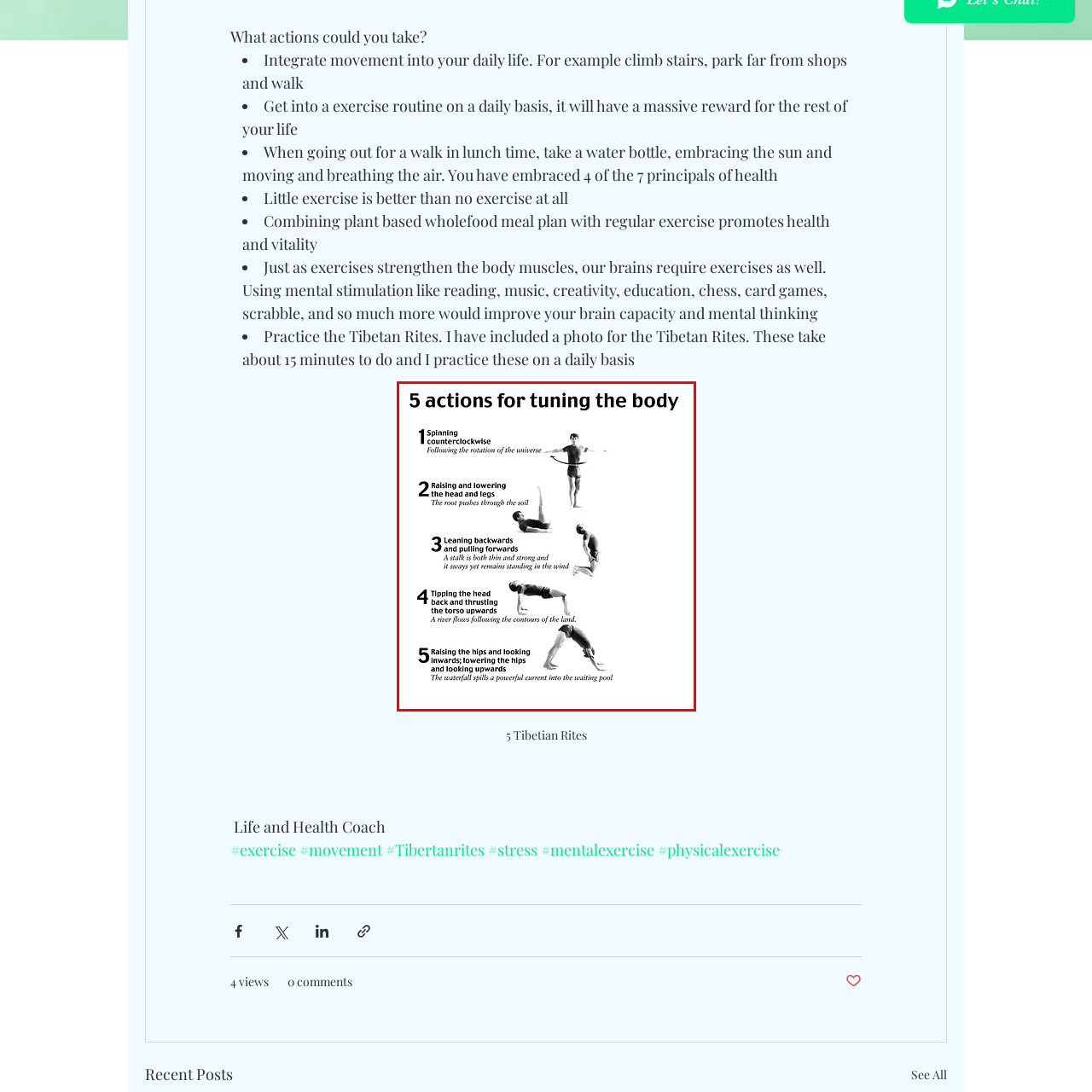Refer to the image within the red outline and provide a one-word or phrase answer to the question:
What does the fourth action represent?

upward energy and growth